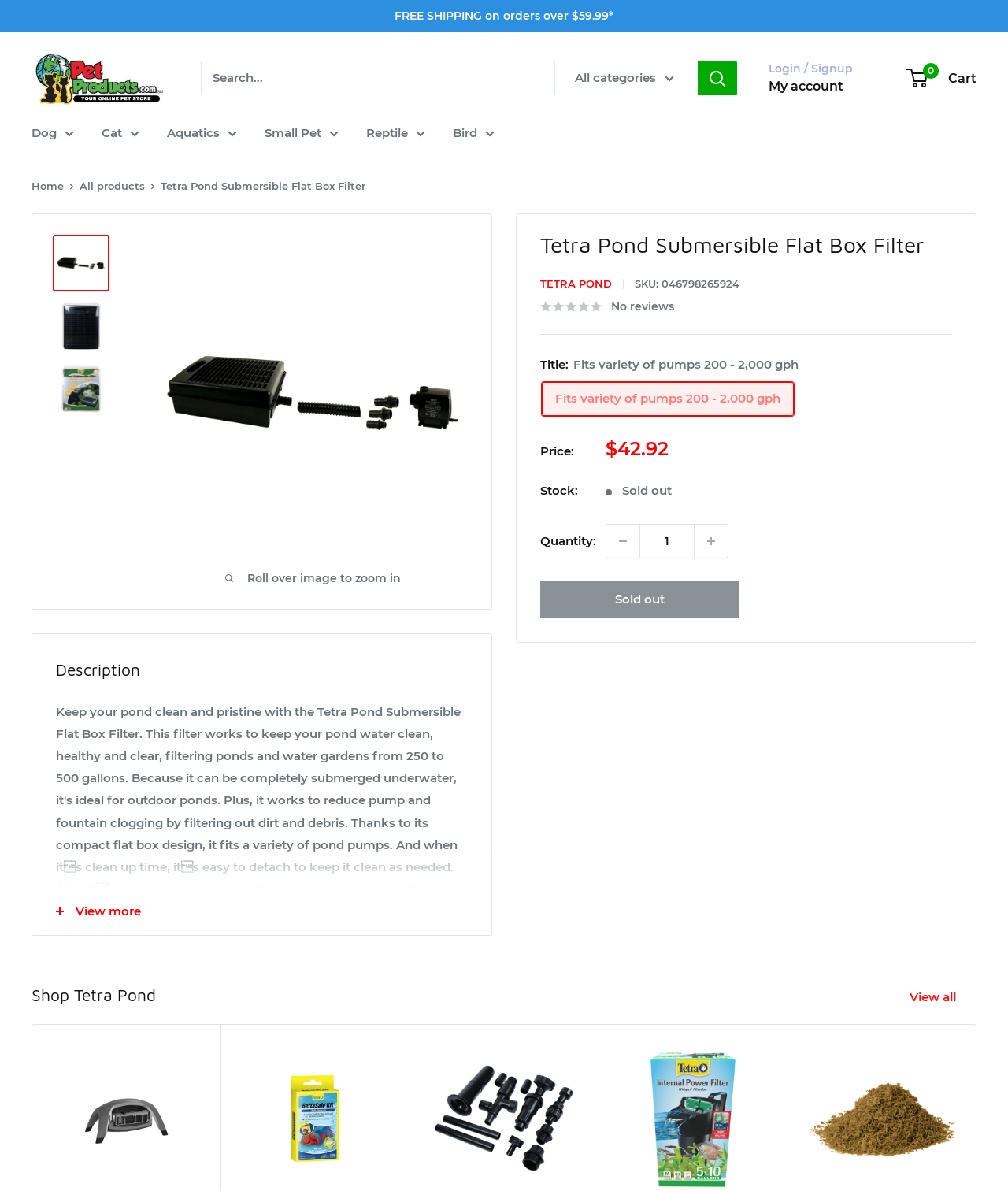What is the current stock status of the product?
Please respond to the question thoroughly and include all relevant details.

The stock status of the product can be found in the 'Stock:' section of the product details table, which is located below the product image. The status is listed as 'Sold out', indicating that the product is currently unavailable.